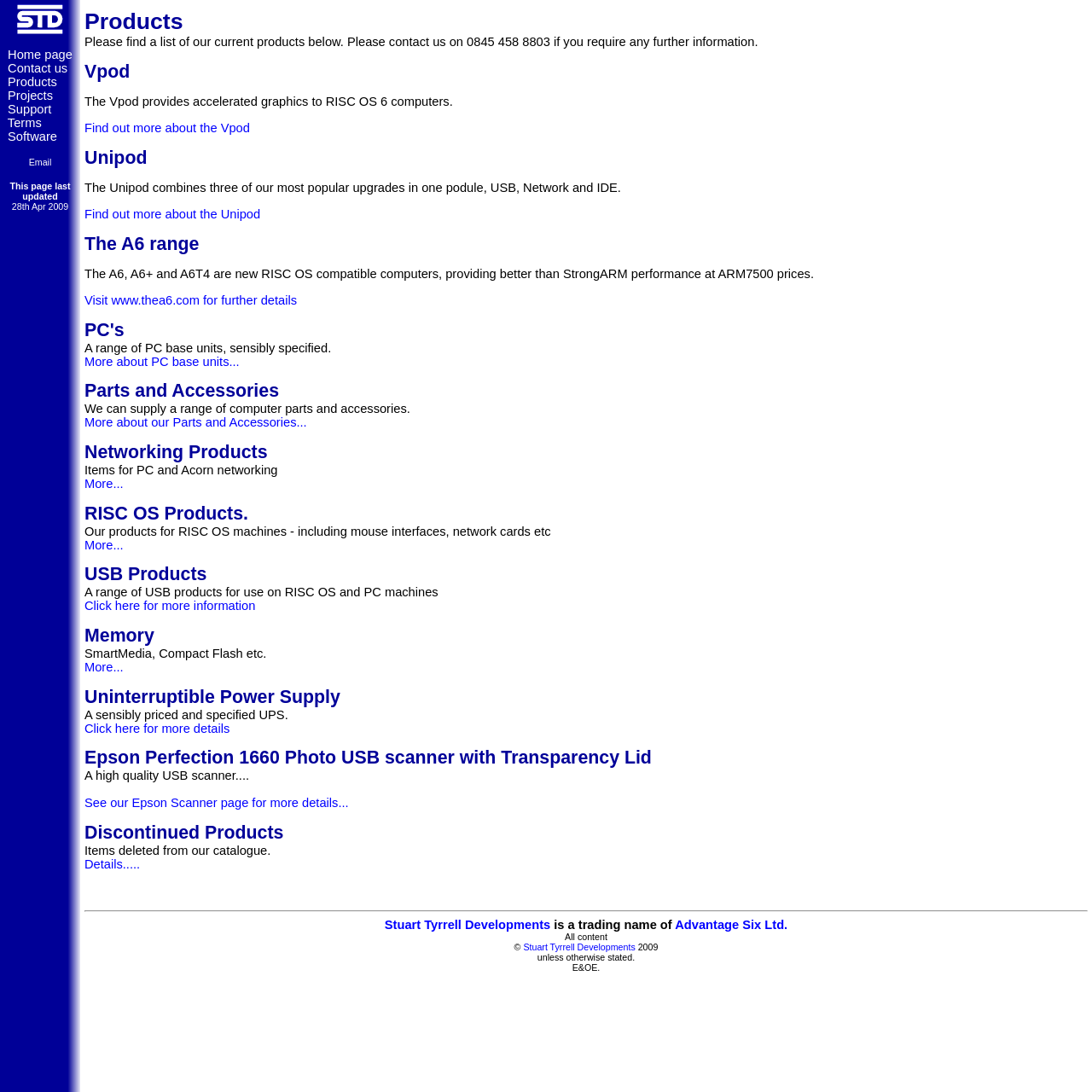Locate the bounding box coordinates of the segment that needs to be clicked to meet this instruction: "Learn more about PC base units".

[0.077, 0.325, 0.219, 0.337]